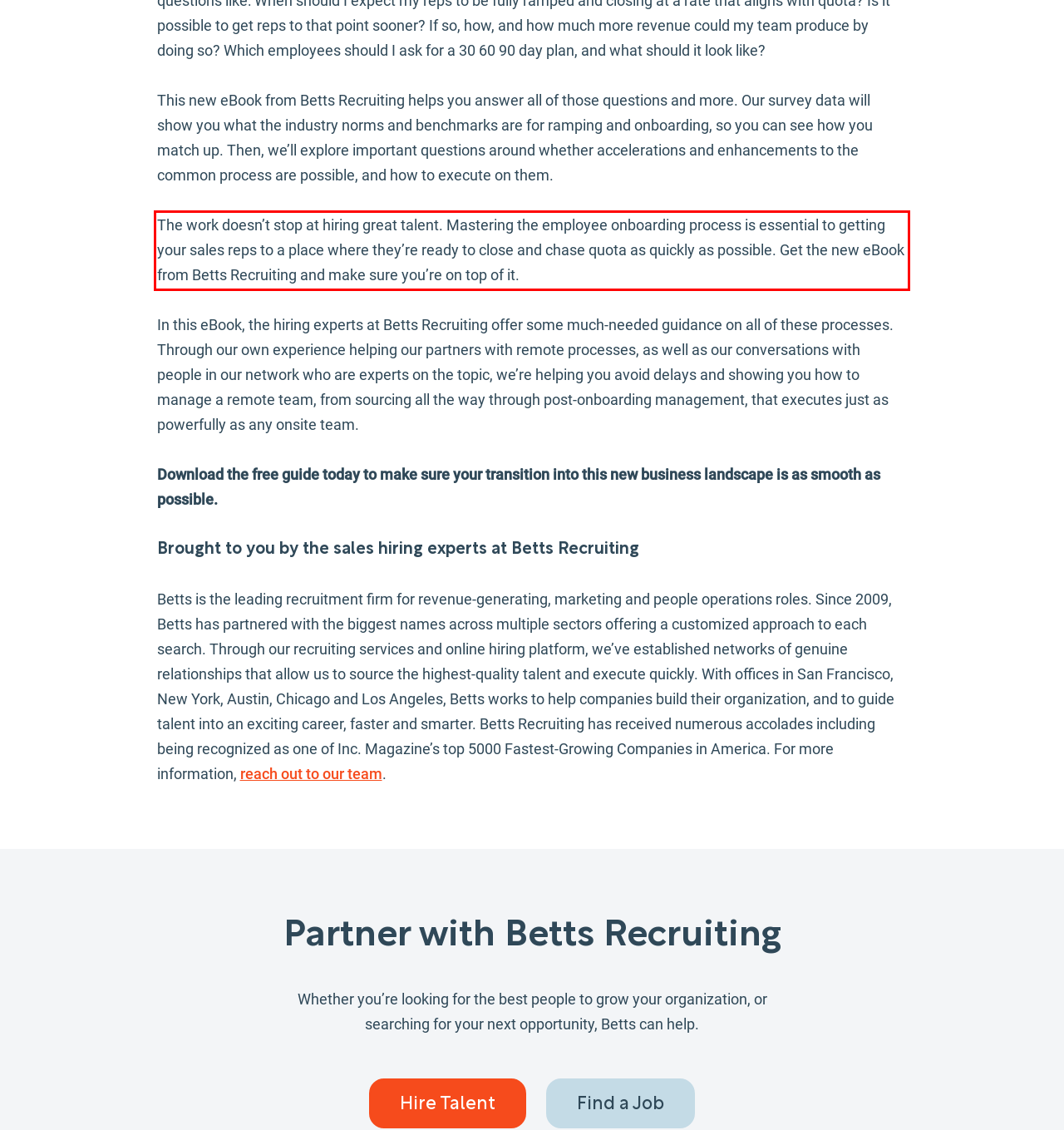Review the screenshot of the webpage and recognize the text inside the red rectangle bounding box. Provide the extracted text content.

The work doesn’t stop at hiring great talent. Mastering the employee onboarding process is essential to getting your sales reps to a place where they’re ready to close and chase quota as quickly as possible. Get the new eBook from Betts Recruiting and make sure you’re on top of it.